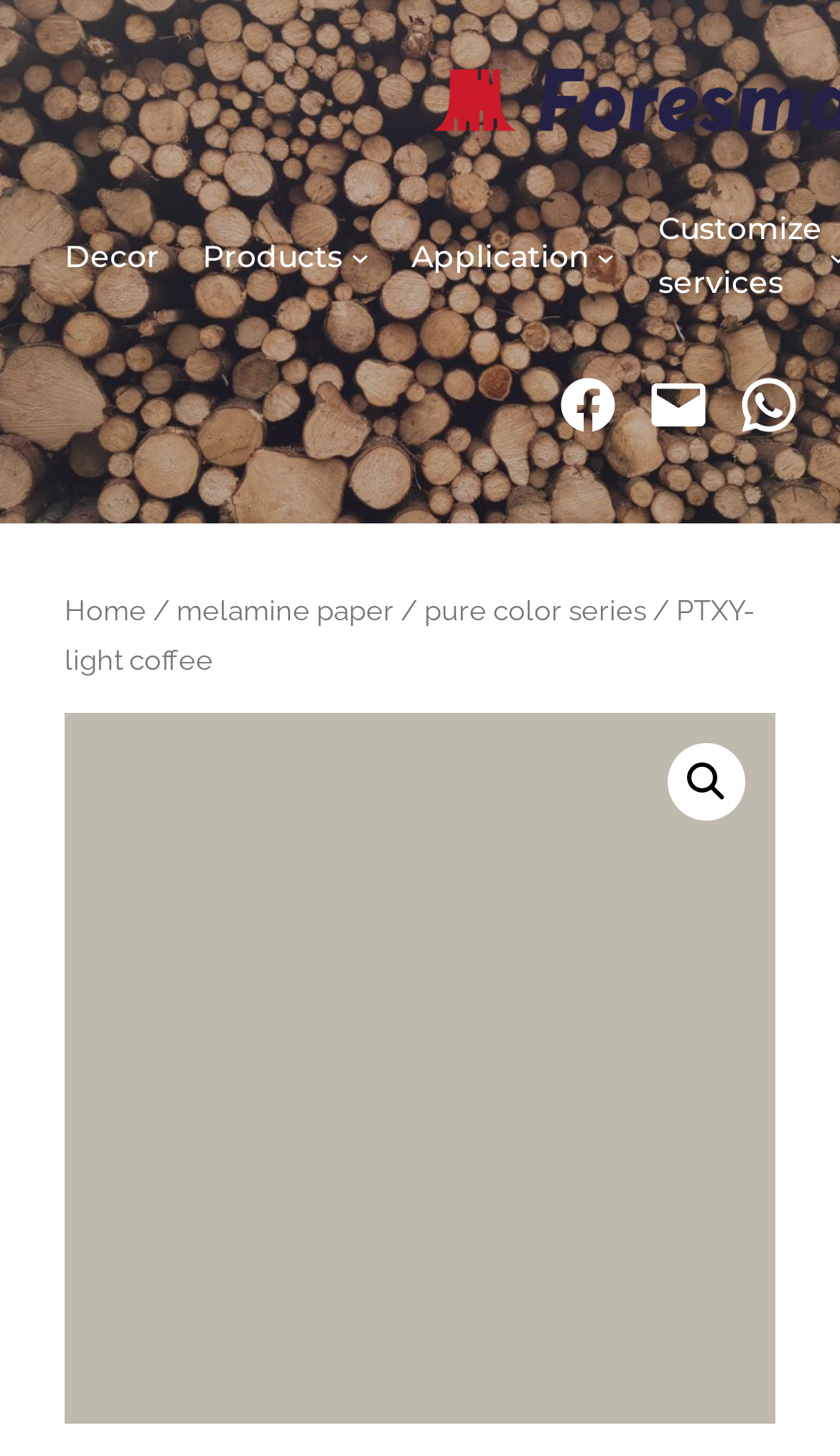Please find the bounding box coordinates (top-left x, top-left y, bottom-right x, bottom-right y) in the screenshot for the UI element described as follows: Tripods

None